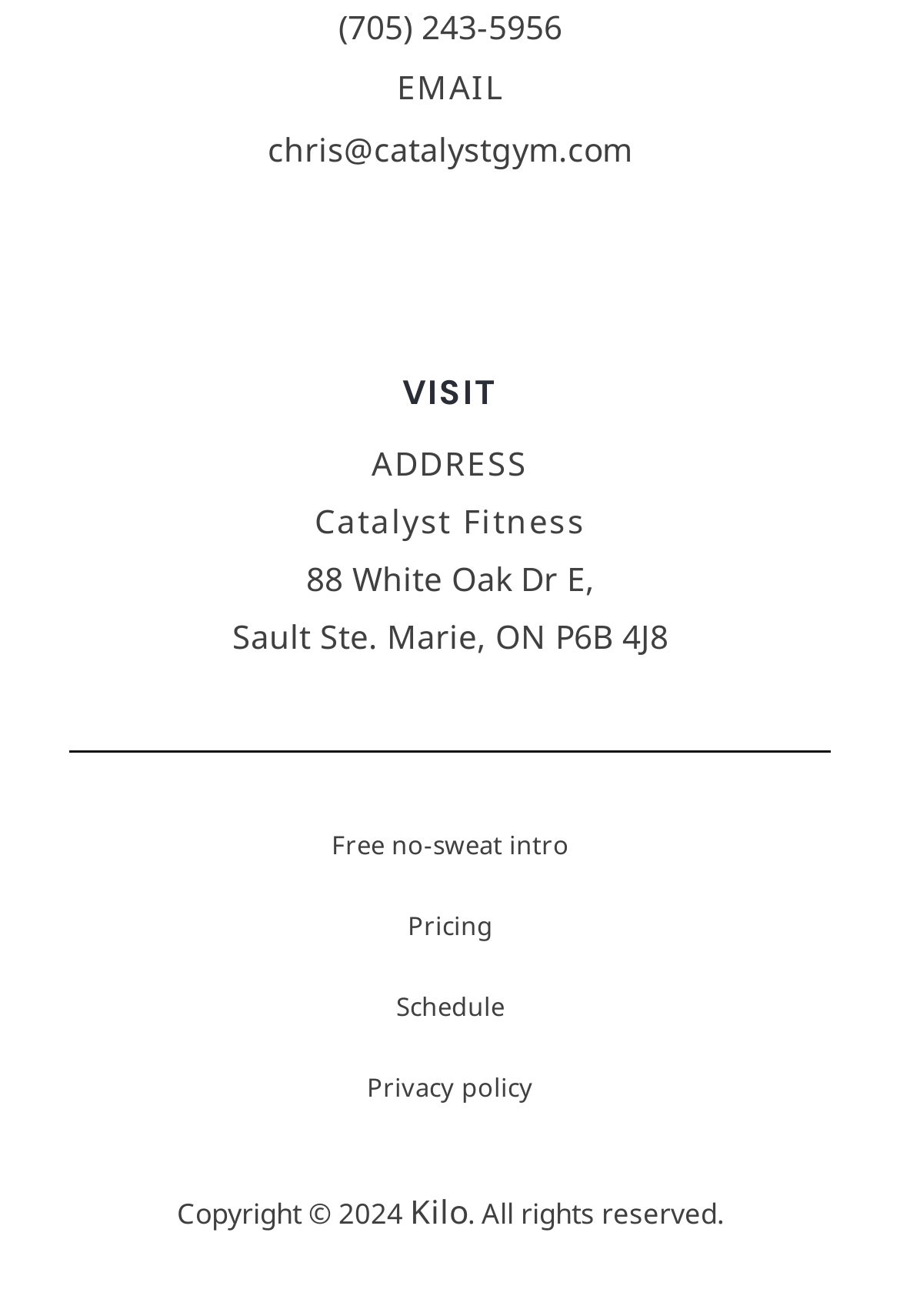What is the address of Catalyst Fitness?
Refer to the image and provide a thorough answer to the question.

The address of Catalyst Fitness can be found in the footer section of the webpage, where it is displayed as a link with the text 'Catalyst Fitness 88 White Oak Dr E, Sault Ste. Marie, ON P6B 4J8'.